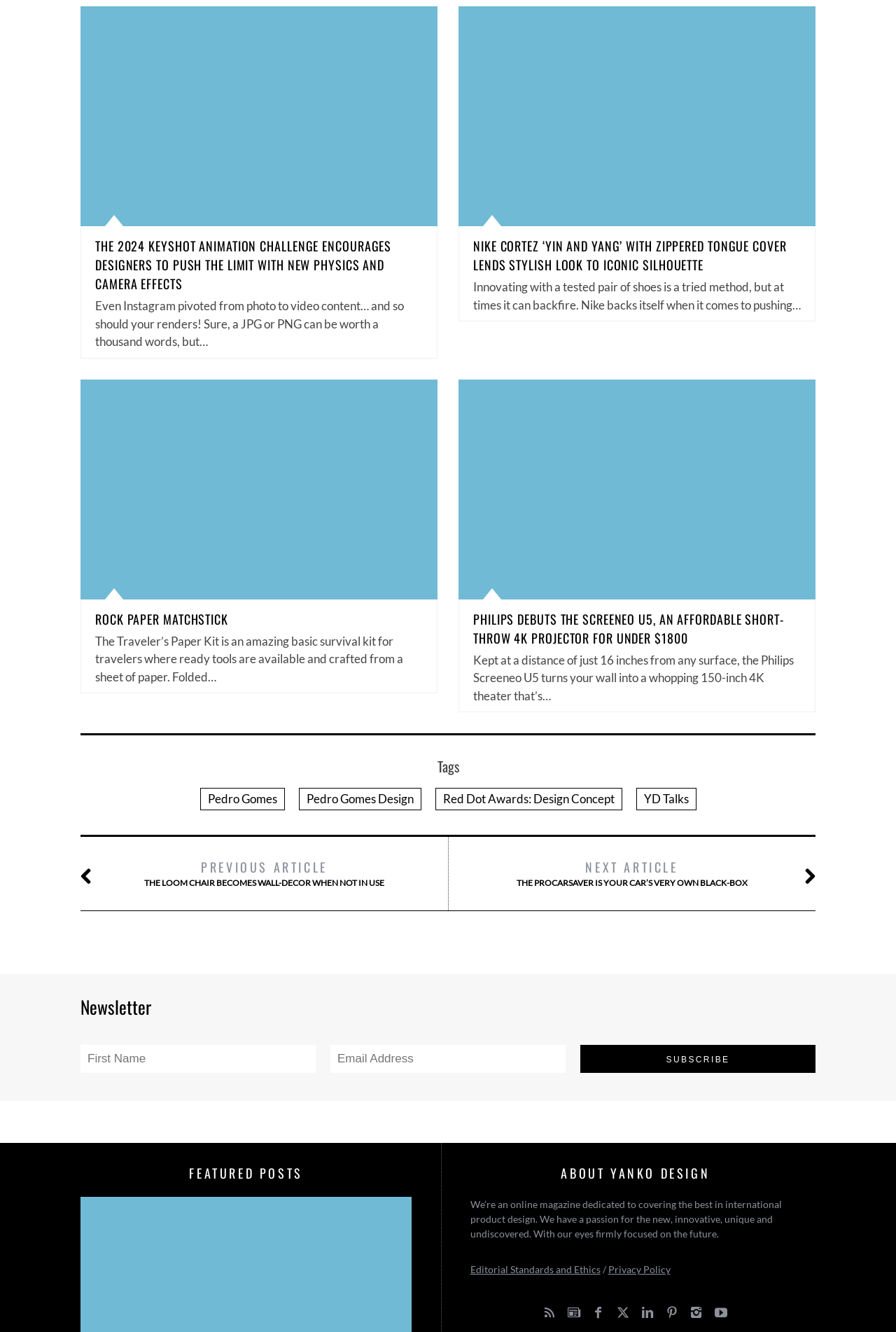What is the name of the online magazine?
Using the details from the image, give an elaborate explanation to answer the question.

I found the name of the online magazine by looking at the heading element with the text 'ABOUT YANKO DESIGN' and extracting the name from it.